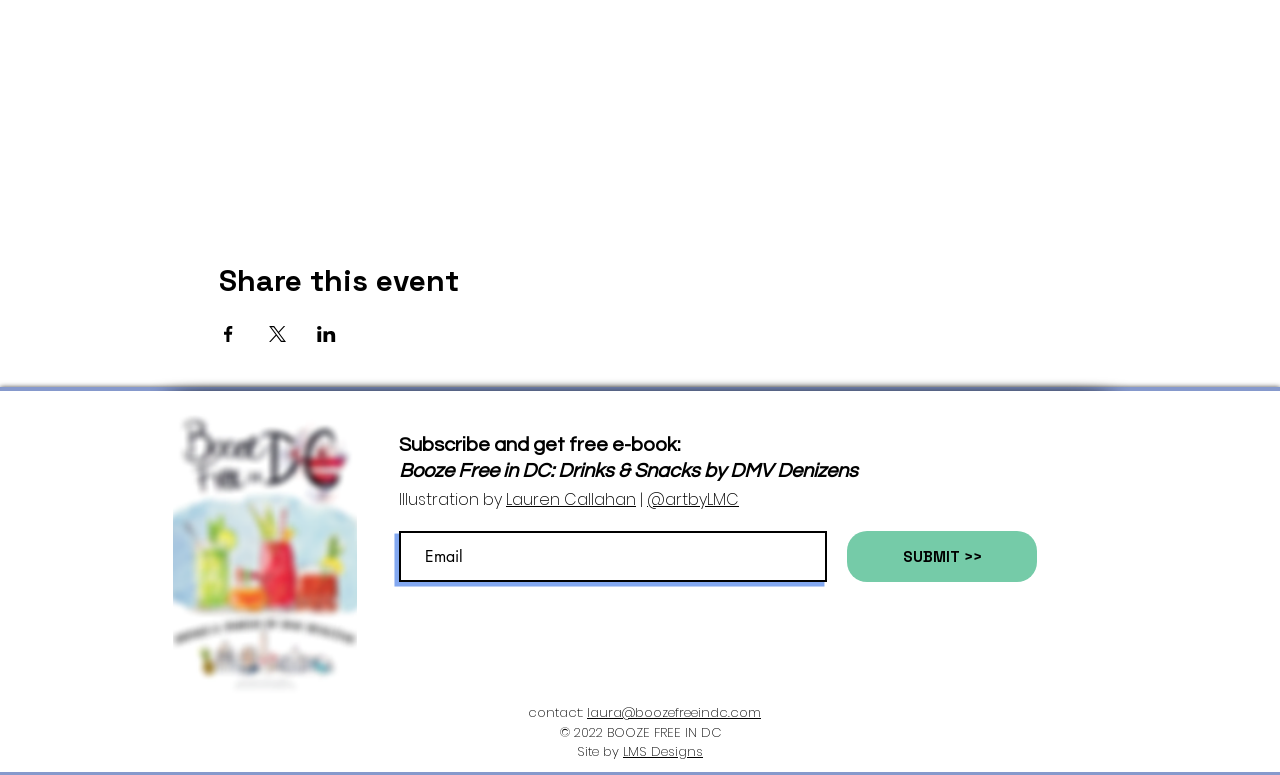Using the provided element description, identify the bounding box coordinates as (top-left x, top-left y, bottom-right x, bottom-right y). Ensure all values are between 0 and 1. Description: LMS Designs

[0.487, 0.957, 0.549, 0.981]